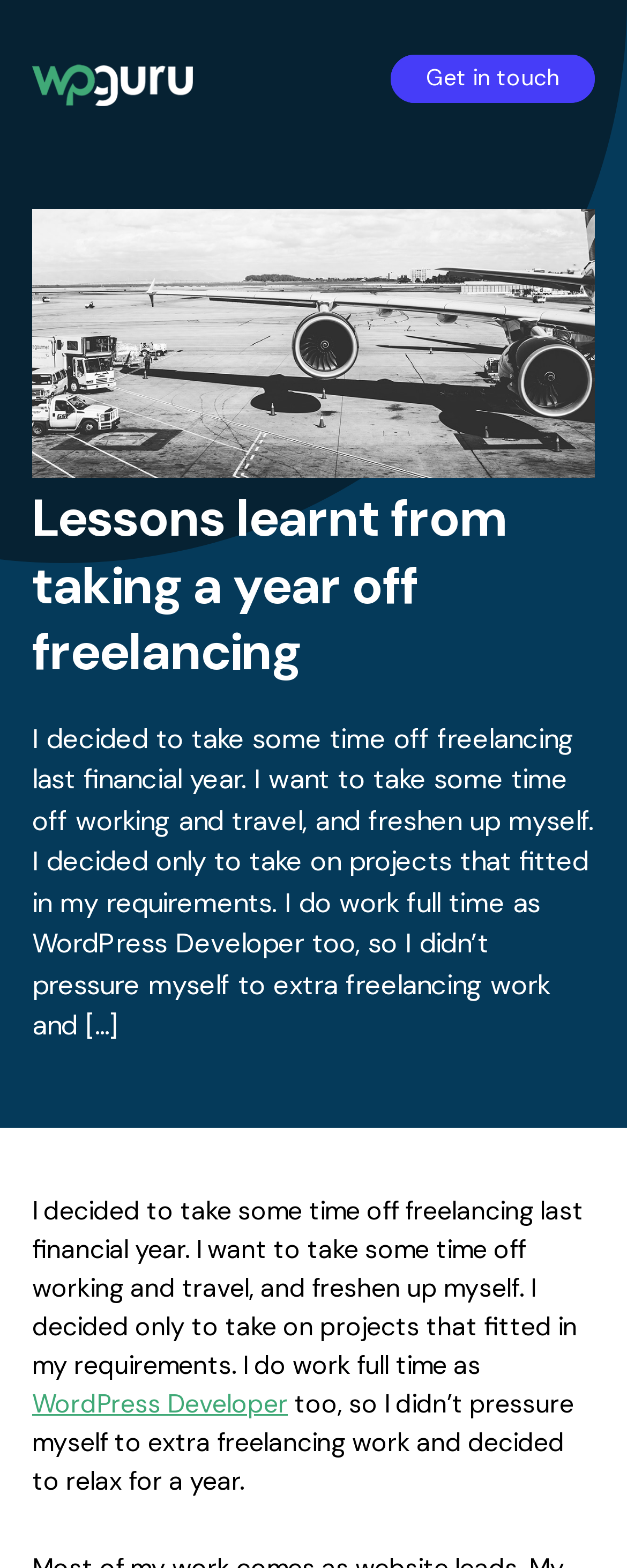Please find and generate the text of the main heading on the webpage.

Lessons learnt from taking a year off freelancing